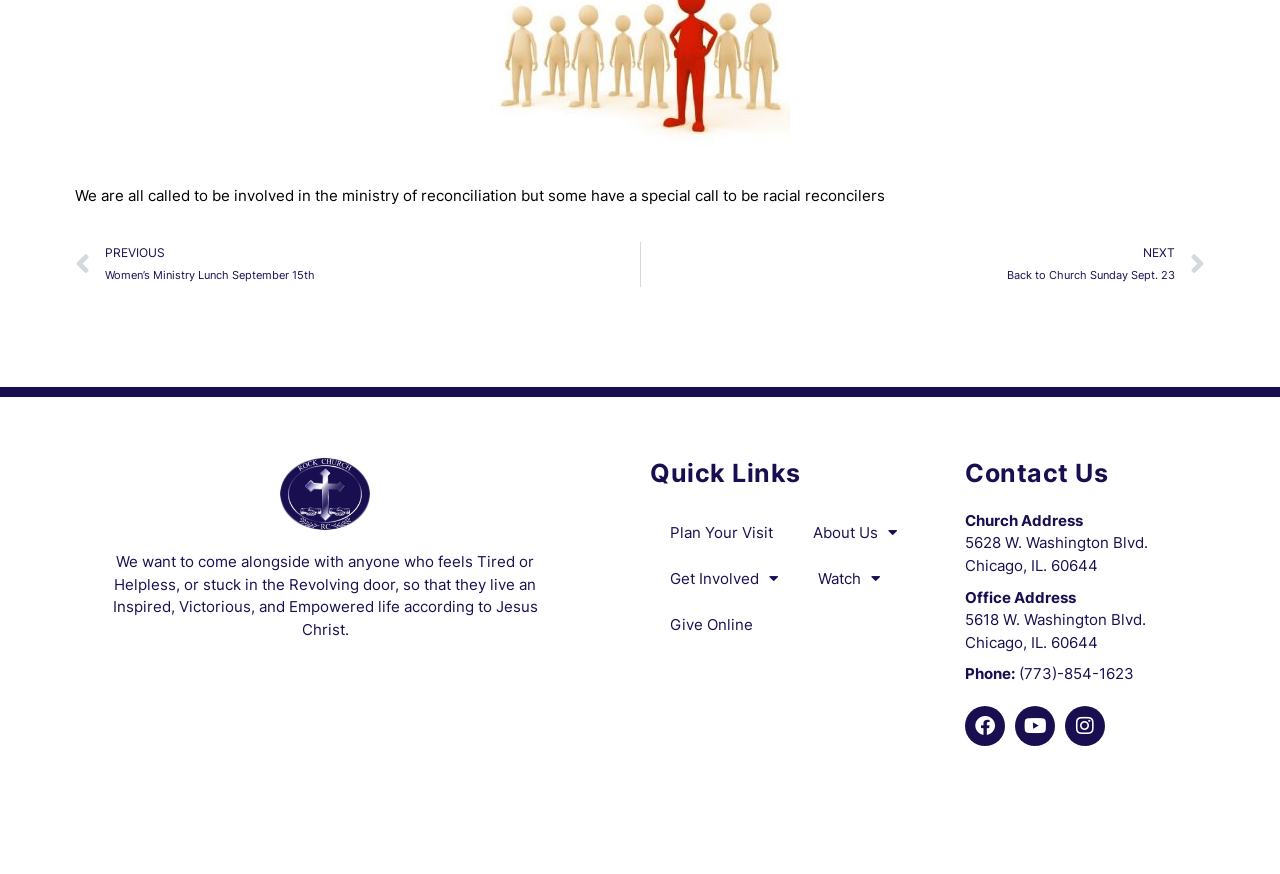Please answer the following question using a single word or phrase: 
What is the phone number of the church?

(773)-854-1623